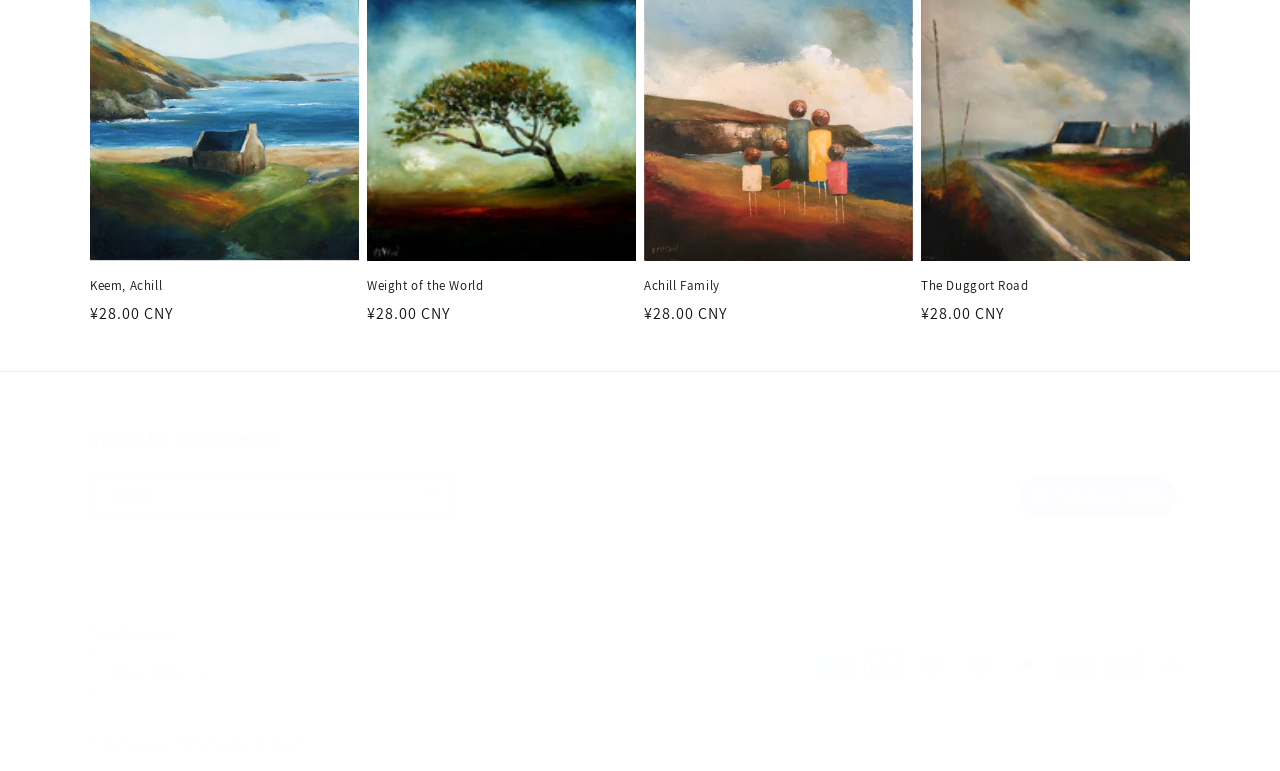Provide a short answer using a single word or phrase for the following question: 
What is the copyright year?

2024